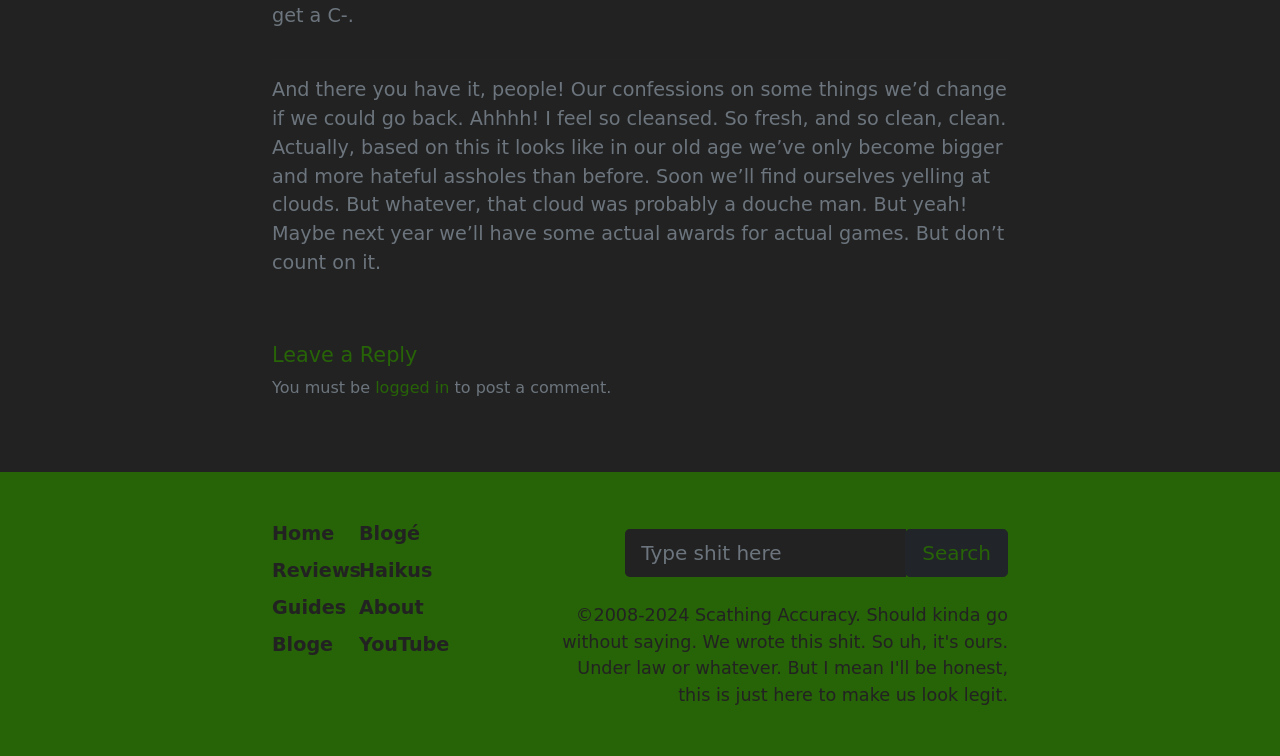Identify the bounding box for the UI element specified in this description: "Guides". The coordinates must be four float numbers between 0 and 1, formatted as [left, top, right, bottom].

[0.212, 0.788, 0.27, 0.819]